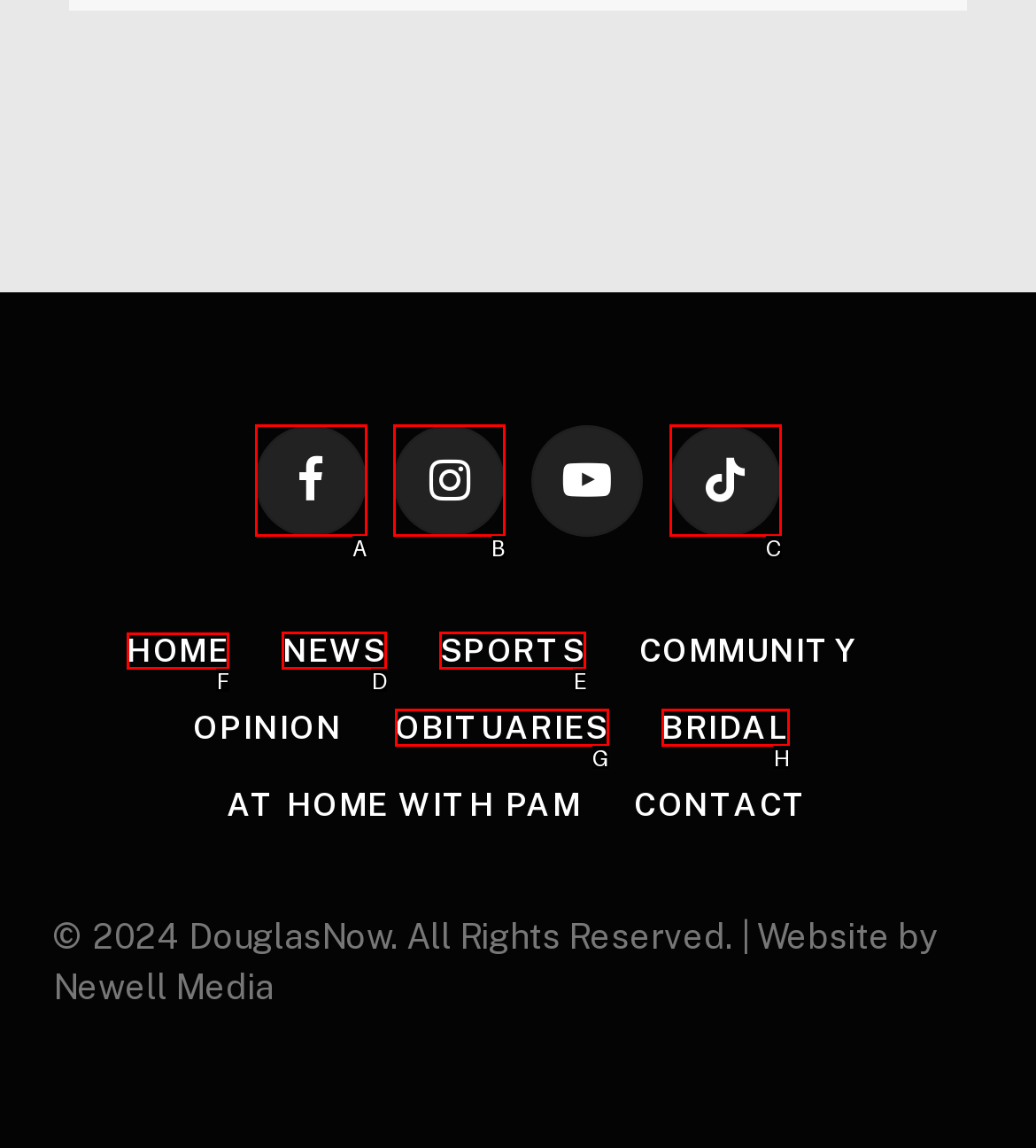Please identify the correct UI element to click for the task: Read about the Mission Statement of Colorado Families for Hands & Voices Respond with the letter of the appropriate option.

None